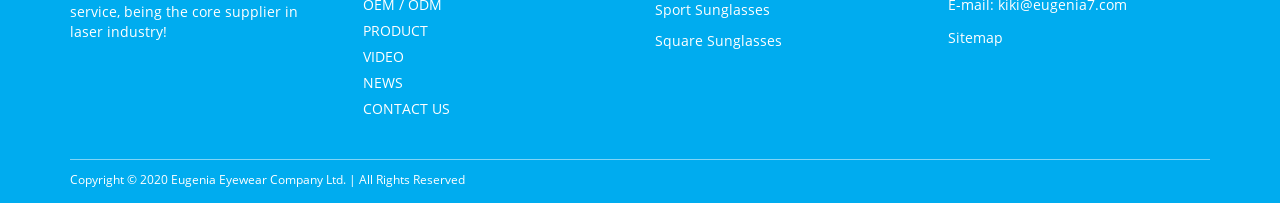Find the bounding box coordinates for the HTML element described as: "Square Sunglasses". The coordinates should consist of four float values between 0 and 1, i.e., [left, top, right, bottom].

[0.512, 0.161, 0.611, 0.245]